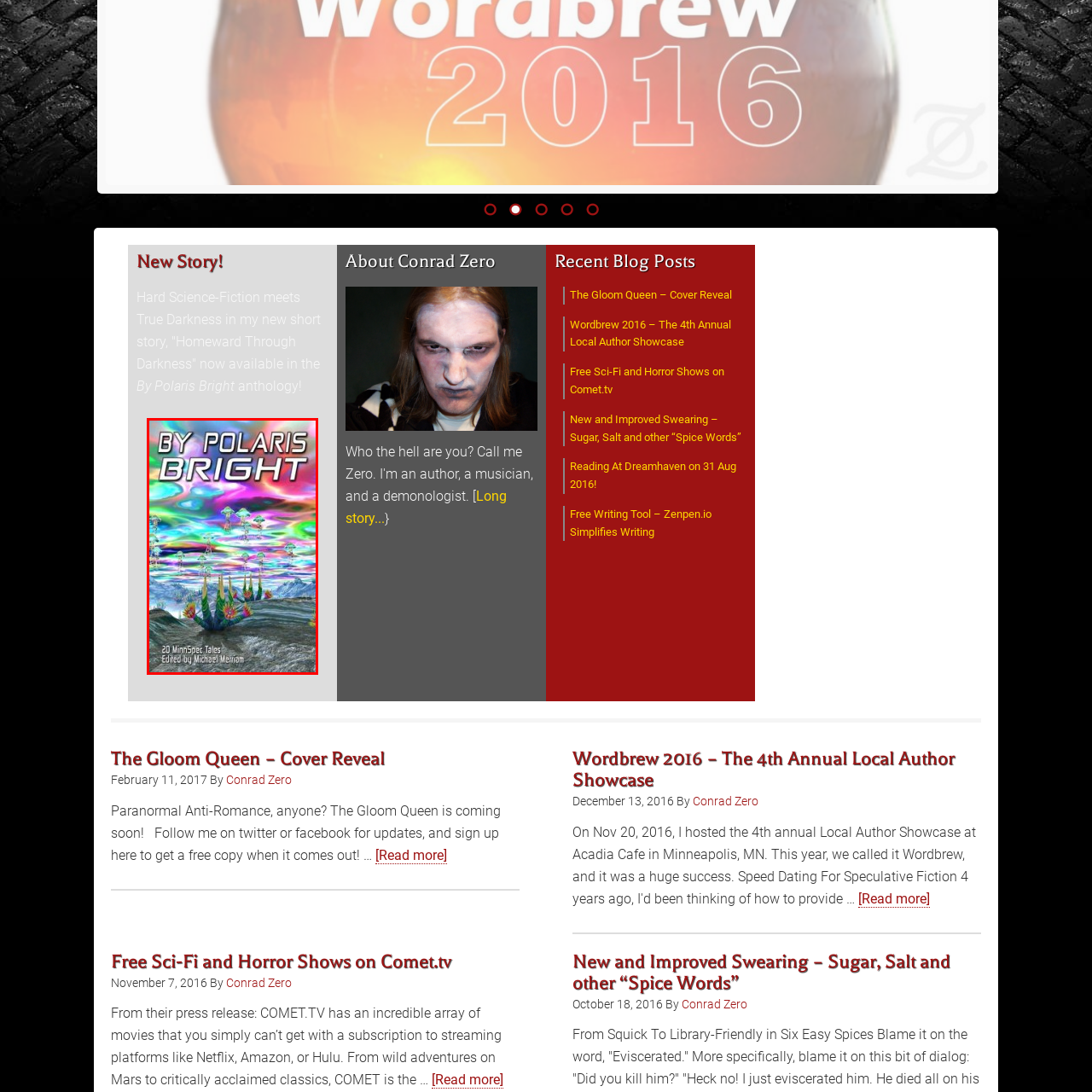What is the subtitle of the book?
Inspect the highlighted part of the image and provide a single word or phrase as your answer.

20 MinnSpec Tales